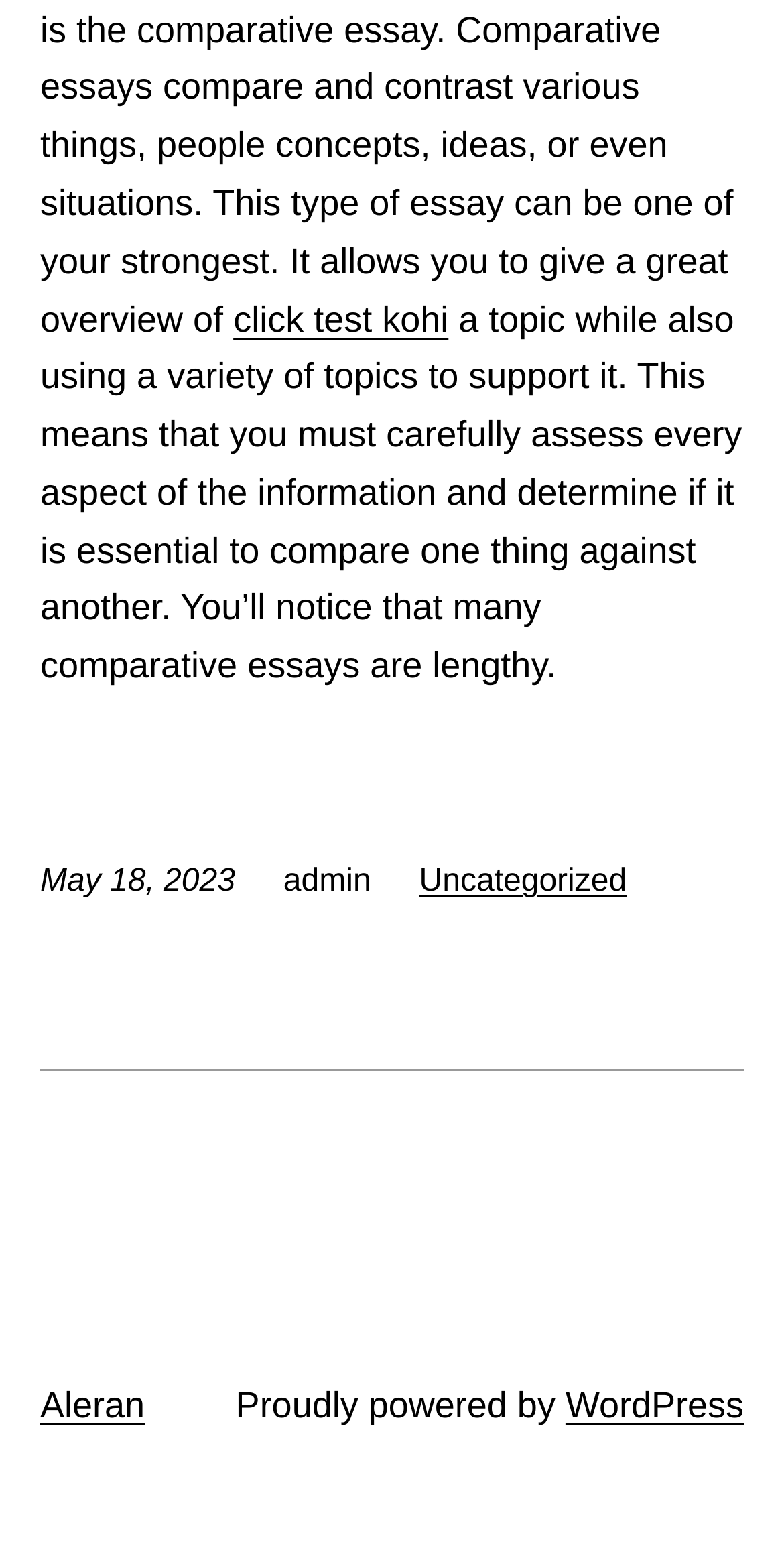By analyzing the image, answer the following question with a detailed response: What is the date of the latest article?

I found the date of the latest article by looking at the time element on the webpage, which is located below the main text and has a bounding box of [0.051, 0.554, 0.3, 0.575]. The text within this element is 'May 18, 2023', which indicates the date of the latest article.